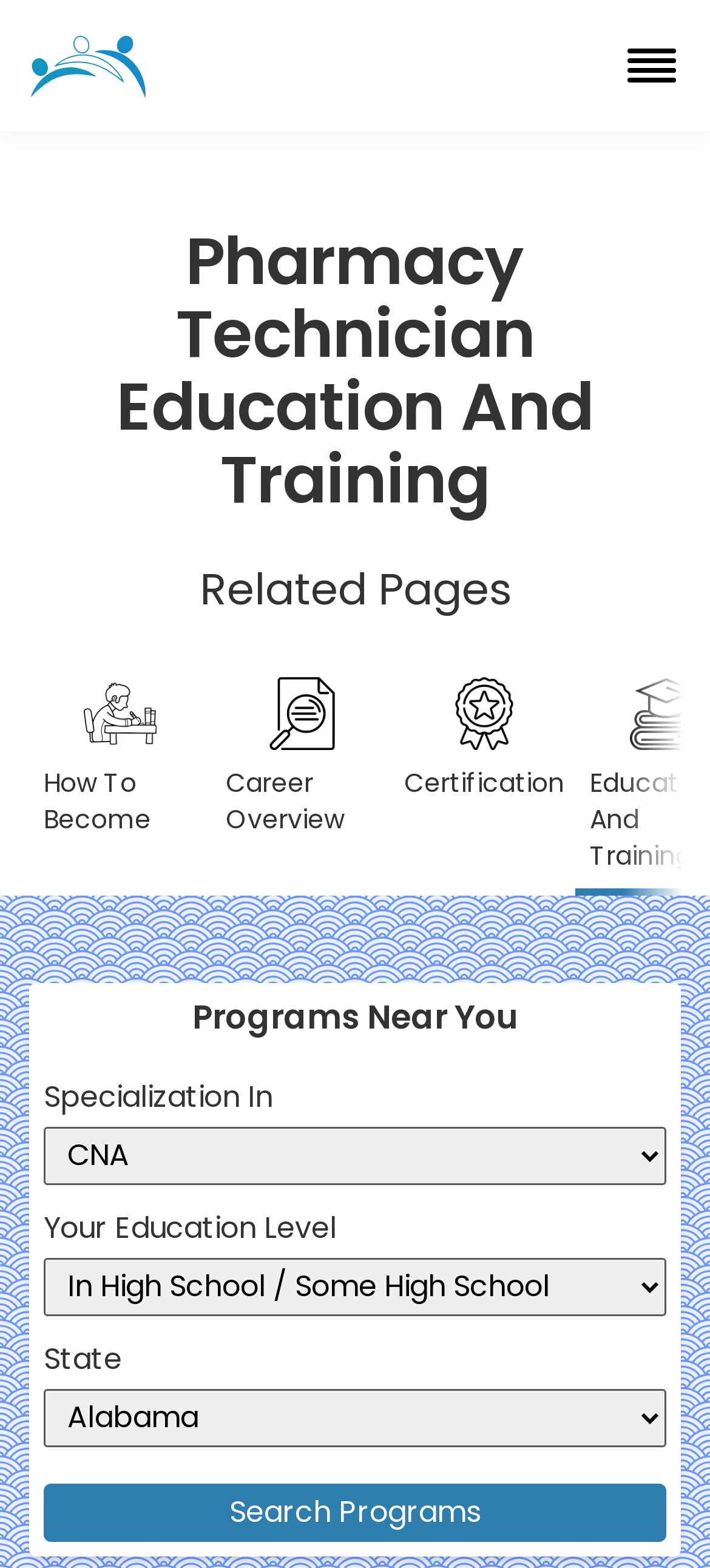How many links are in the main menu?
From the image, respond using a single word or phrase.

7